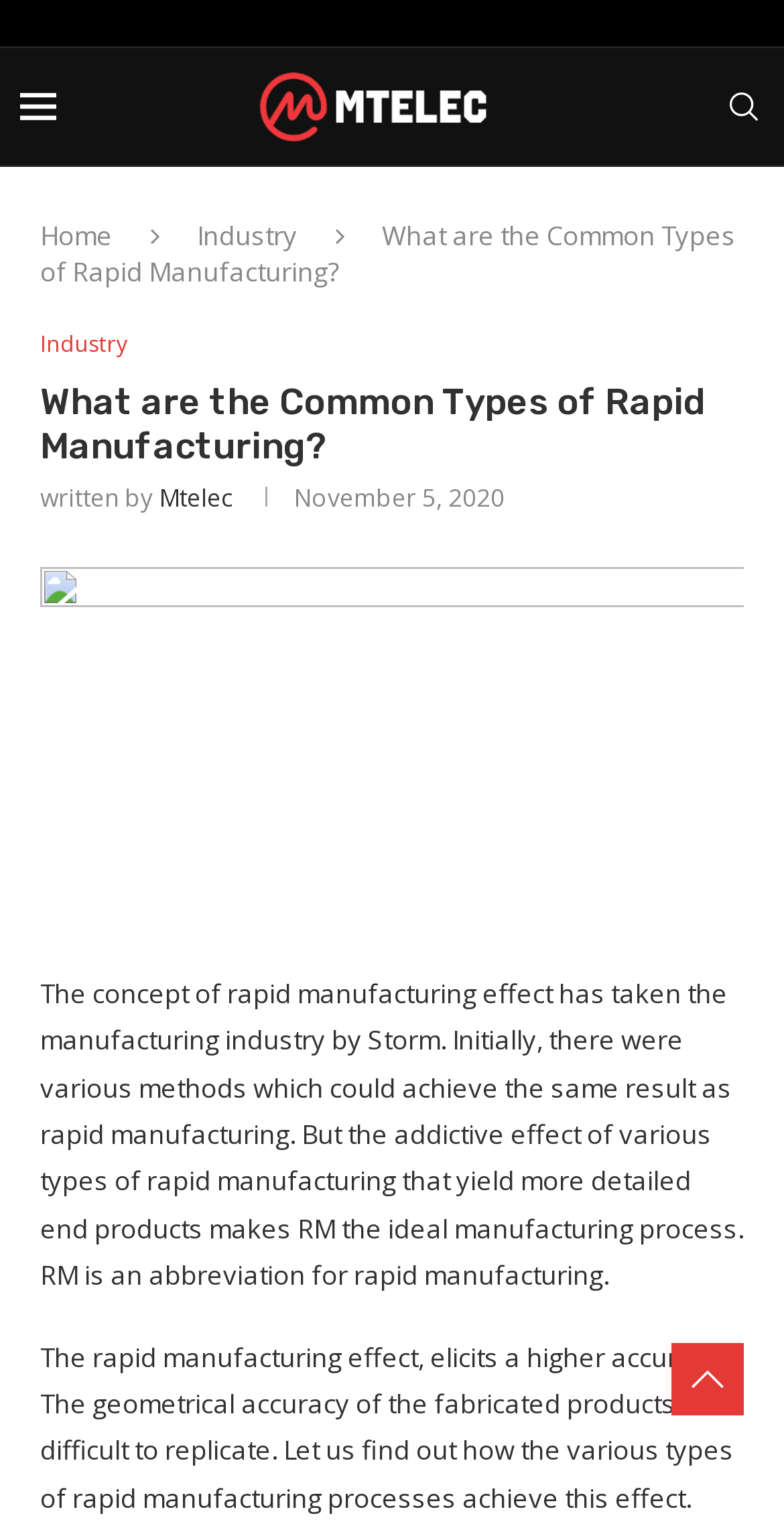What is the benefit of rapid manufacturing?
Based on the image, respond with a single word or phrase.

Higher accuracy